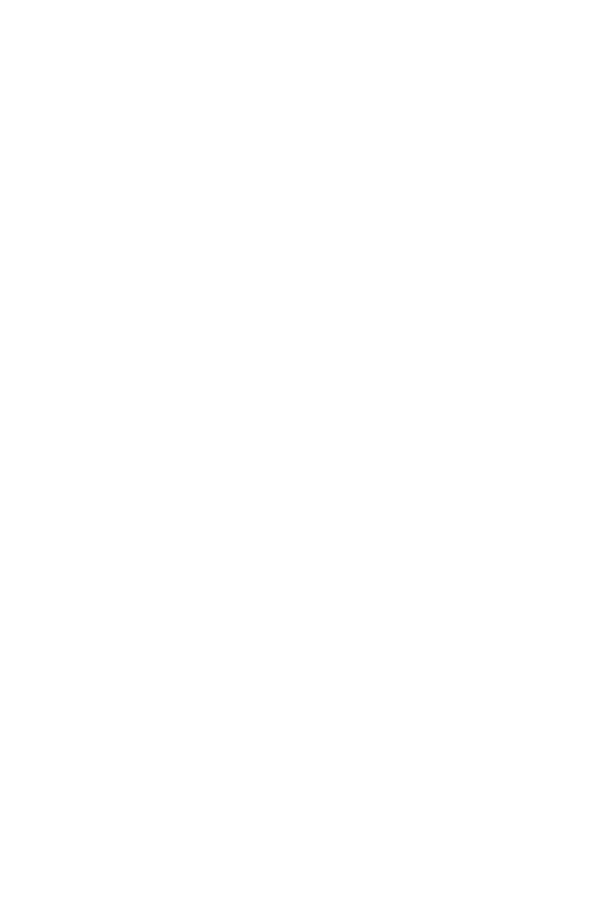Explain the details of the image you are viewing.

The image illustrates a visually striking design related to the "15th Anniversary Postcards" collection from DER GREIF. The artwork showcases a unique visual aesthetic, possibly incorporating elements that celebrate the history and creativity of the publication. Positioned prominently on the webpage, this image serves as a captivating highlight that invites viewers to engage with the anniversary collection, suggesting a blend of nostalgia and contemporary art. The sleek and modern styling reflects the ethos of DER GREIF, making it a focal point for visitors curious about the offerings related to this special milestone.